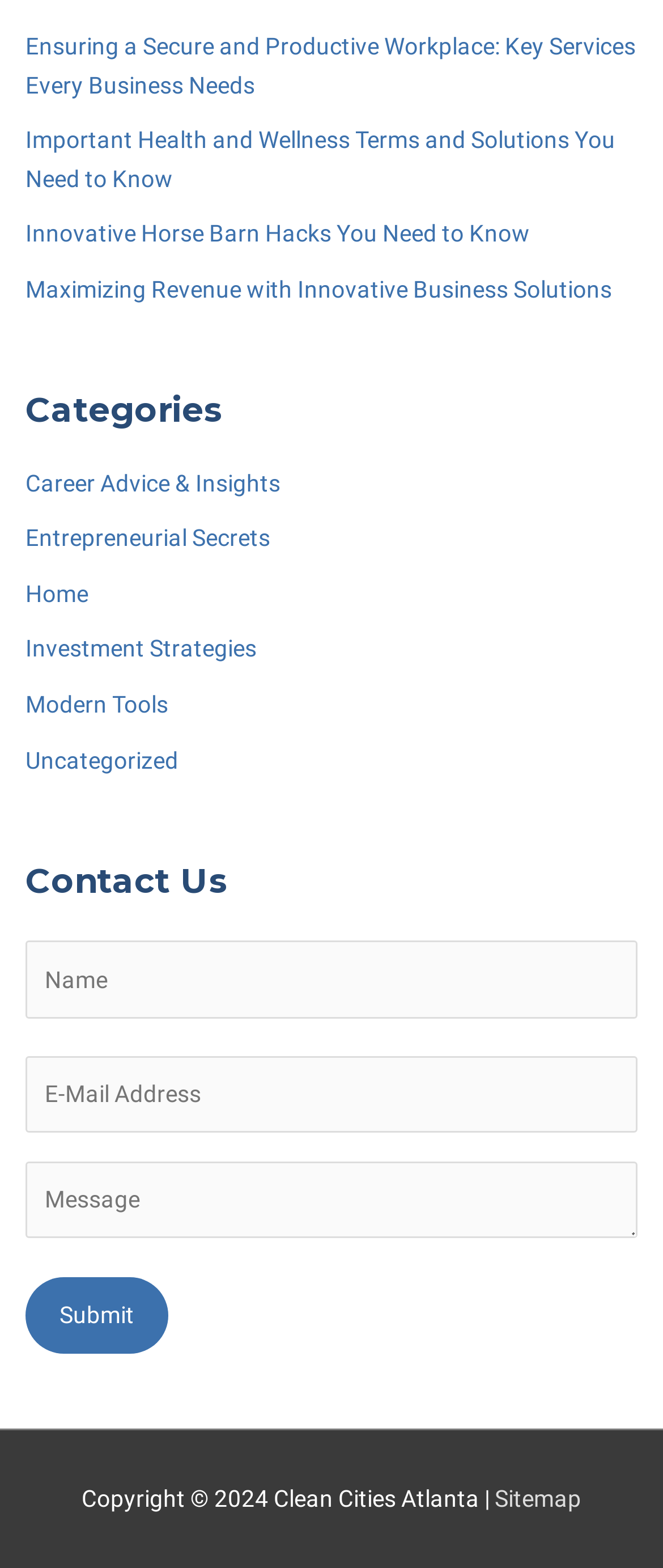Locate the bounding box coordinates of the area that needs to be clicked to fulfill the following instruction: "Explore the topic 'Content Marketing And Online Reputation'". The coordinates should be in the format of four float numbers between 0 and 1, namely [left, top, right, bottom].

None